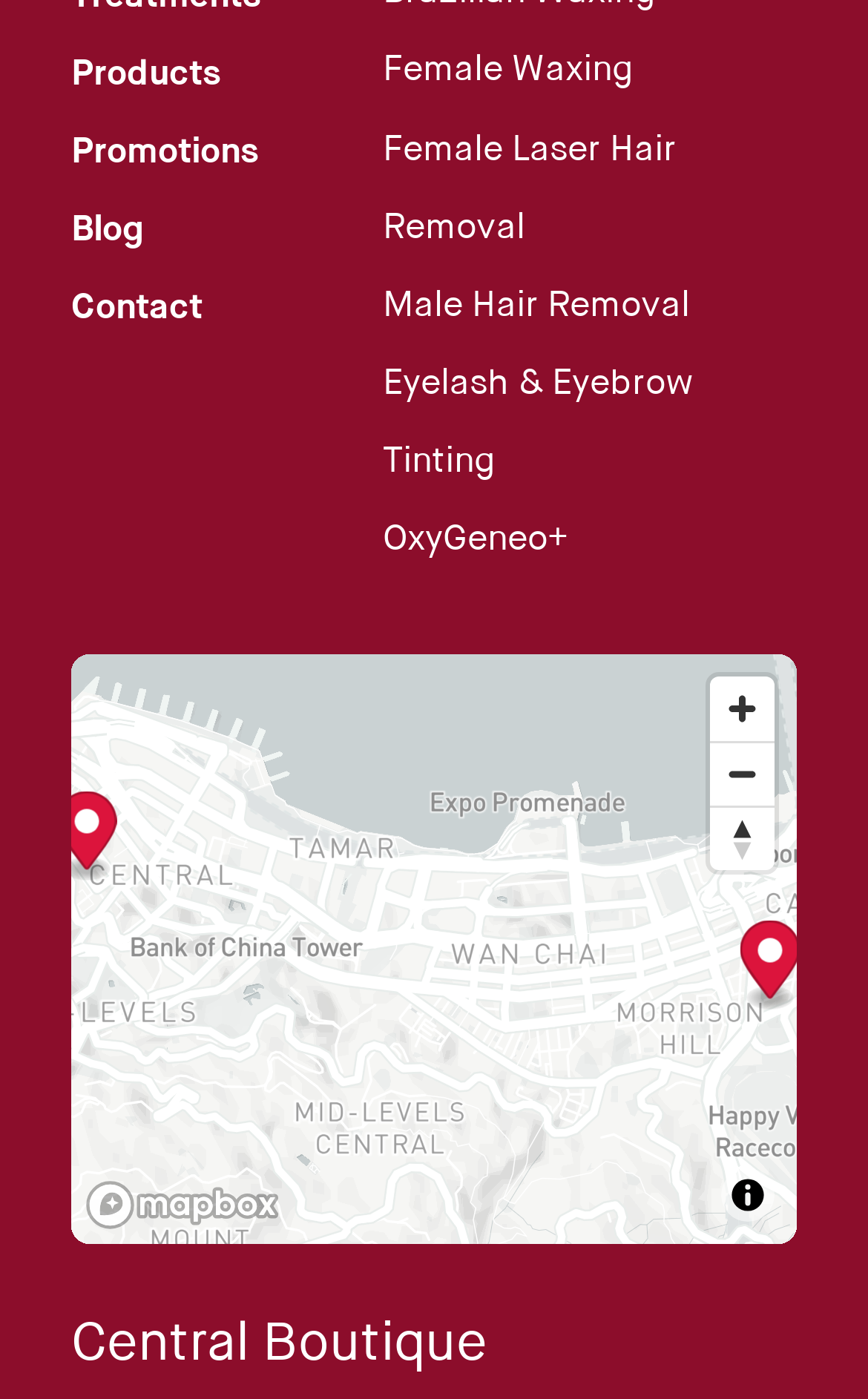Answer the question with a single word or phrase: 
How many map markers are on the map?

2